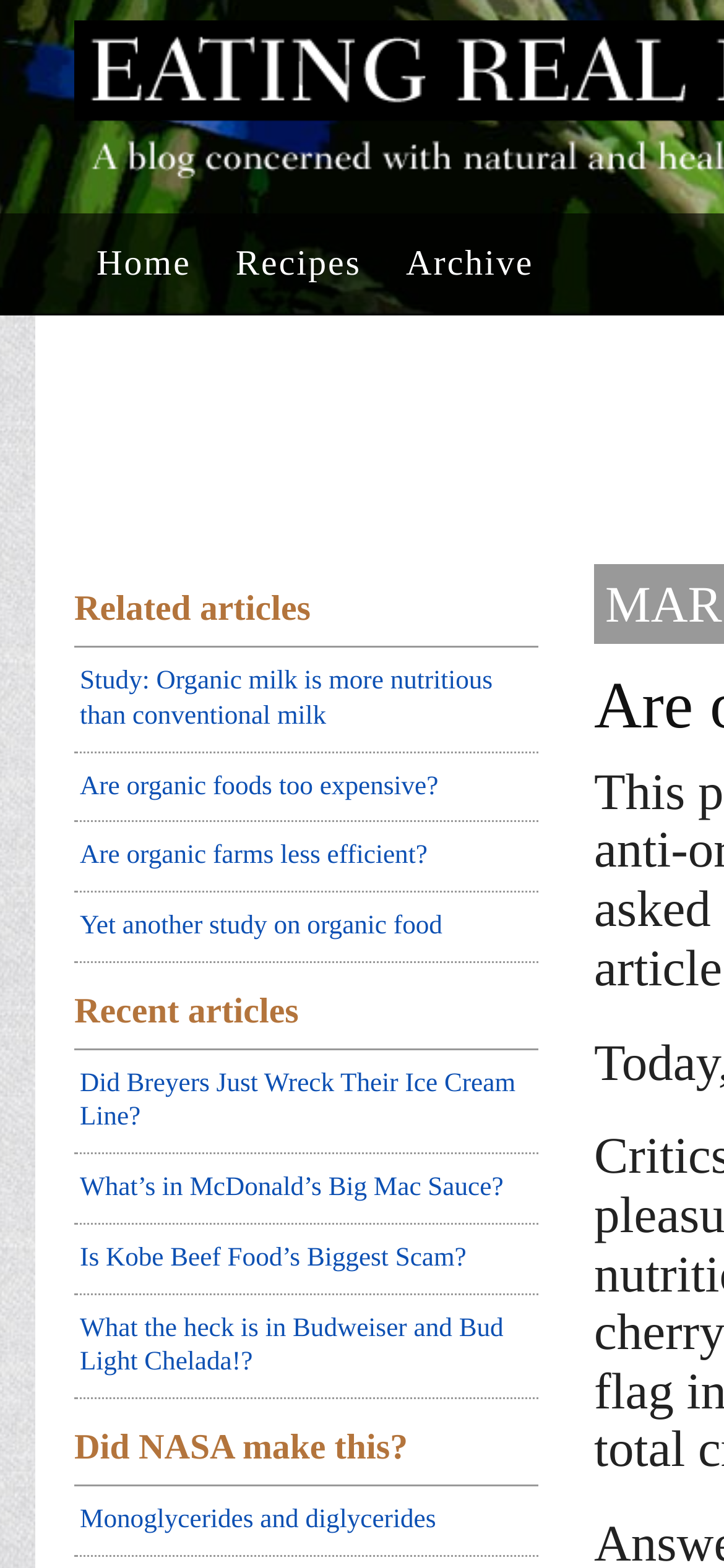Provide a one-word or short-phrase answer to the question:
How many links are there in the navigation menu?

3